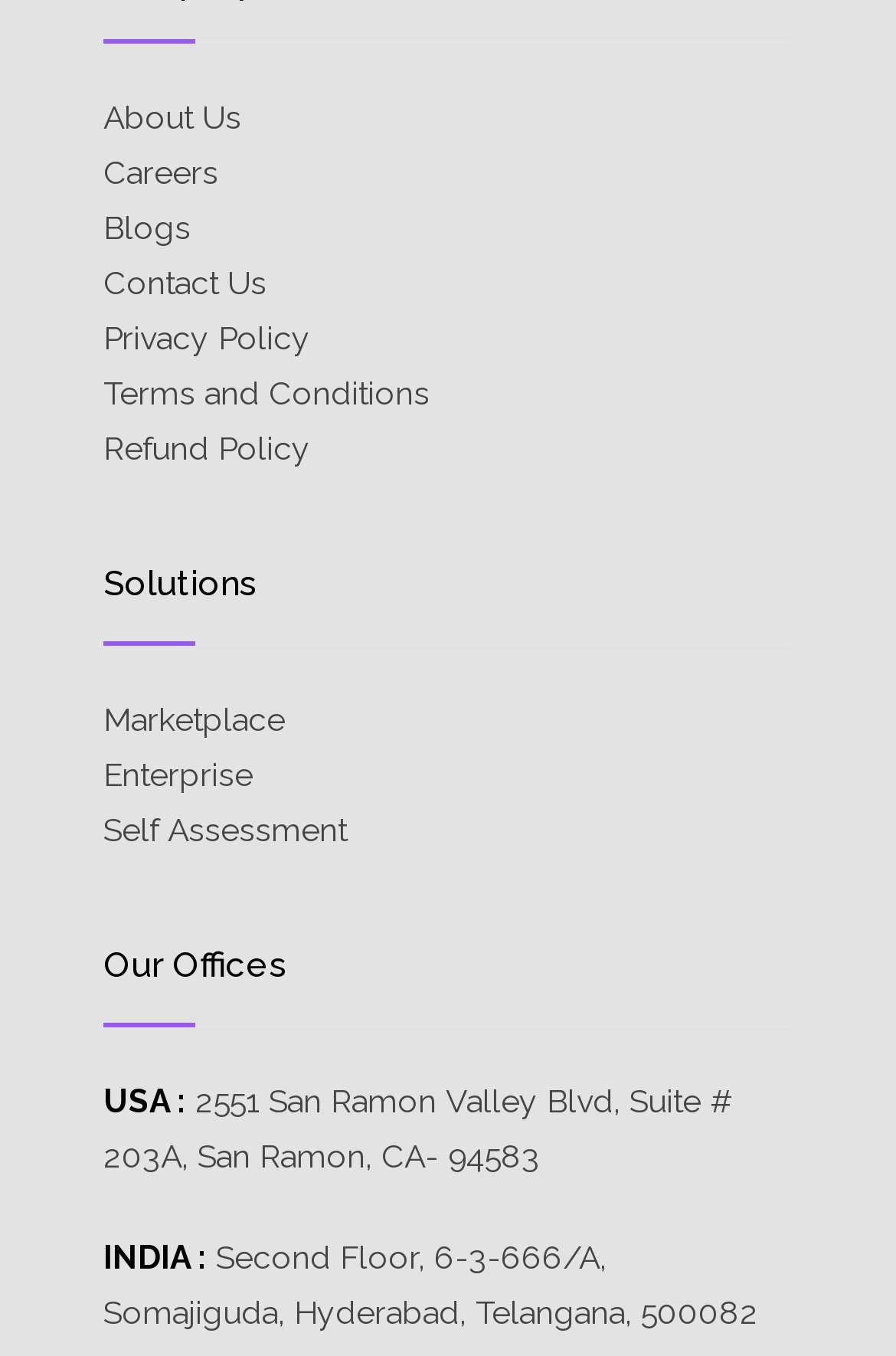Given the element description: "Enterprise", predict the bounding box coordinates of this UI element. The coordinates must be four float numbers between 0 and 1, given as [left, top, right, bottom].

[0.115, 0.553, 0.282, 0.59]